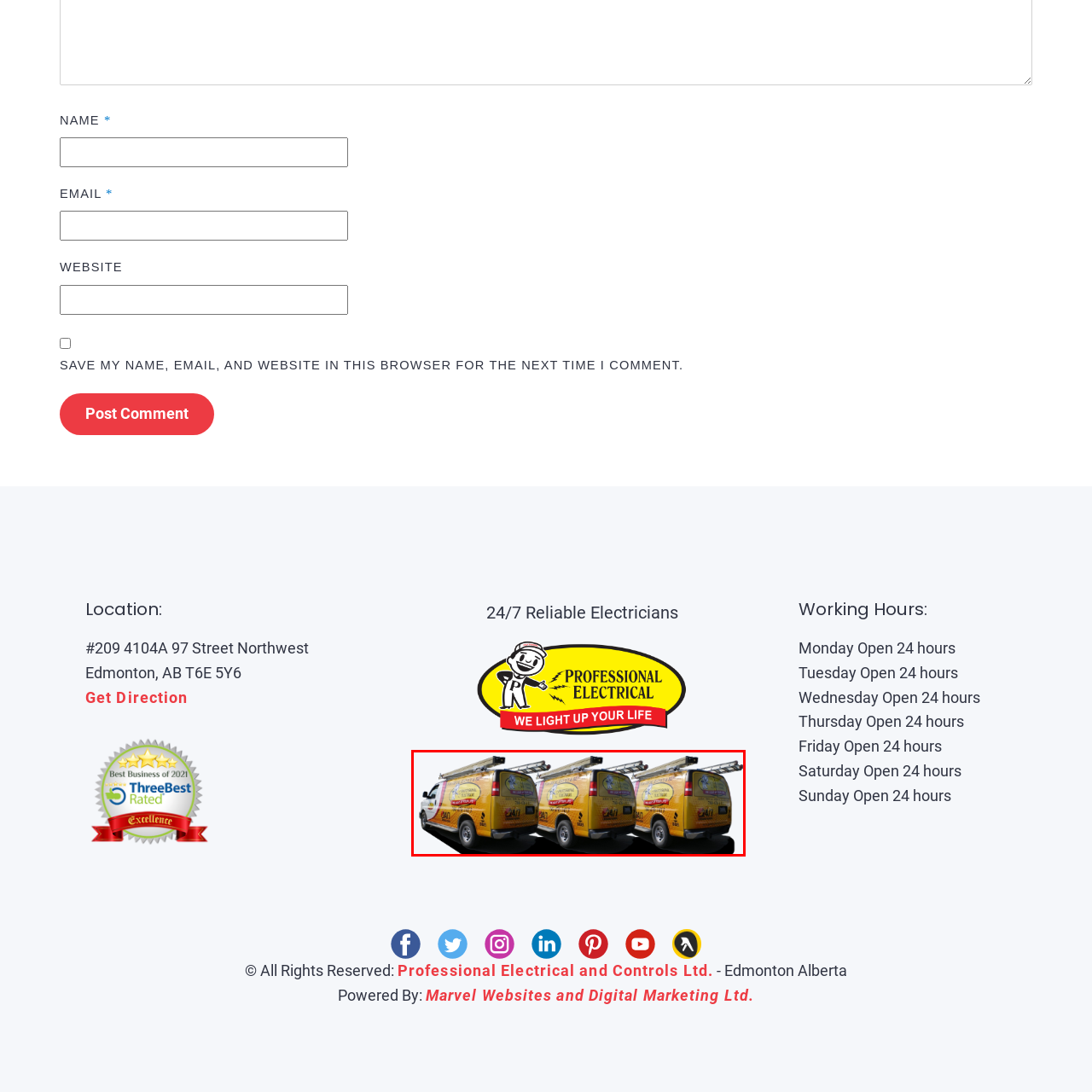Inspect the section within the red border, What is the role of the company represented by the van? Provide a one-word or one-phrase answer.

electrical service provider